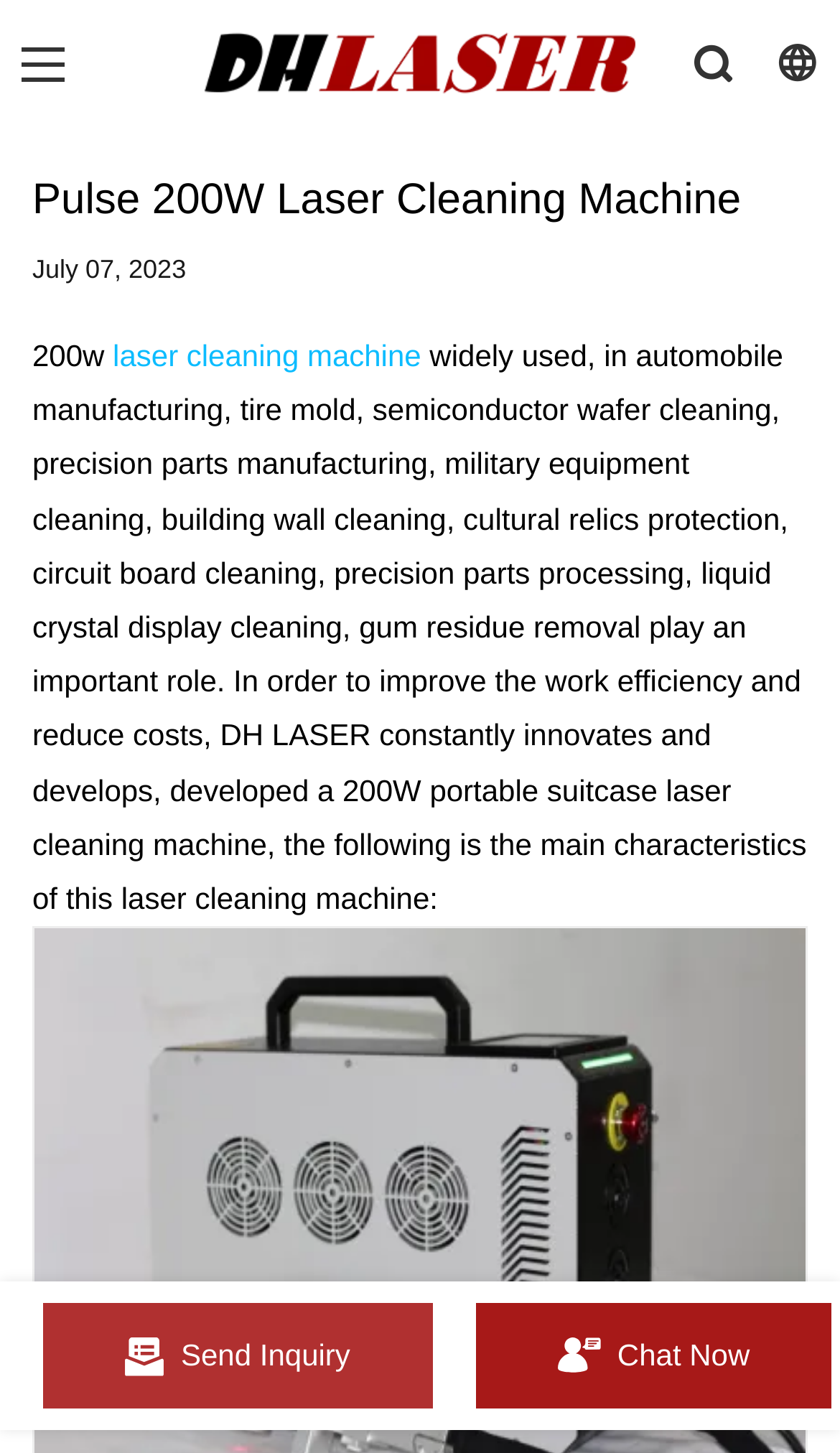Please determine the bounding box coordinates for the element with the description: "laser cleaning machine".

[0.134, 0.233, 0.501, 0.256]